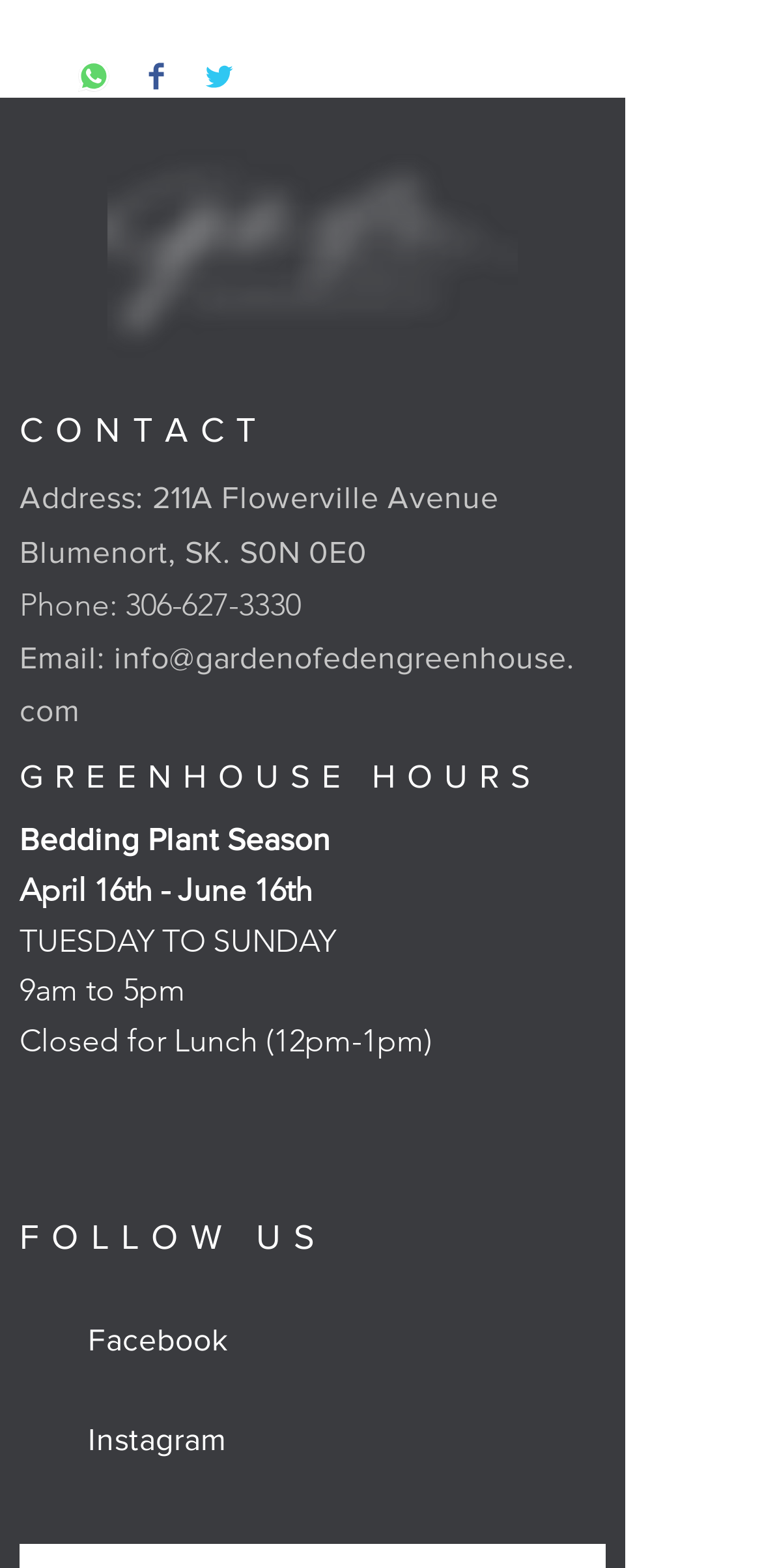Please determine the bounding box coordinates of the element's region to click for the following instruction: "View phone number".

[0.164, 0.374, 0.395, 0.397]